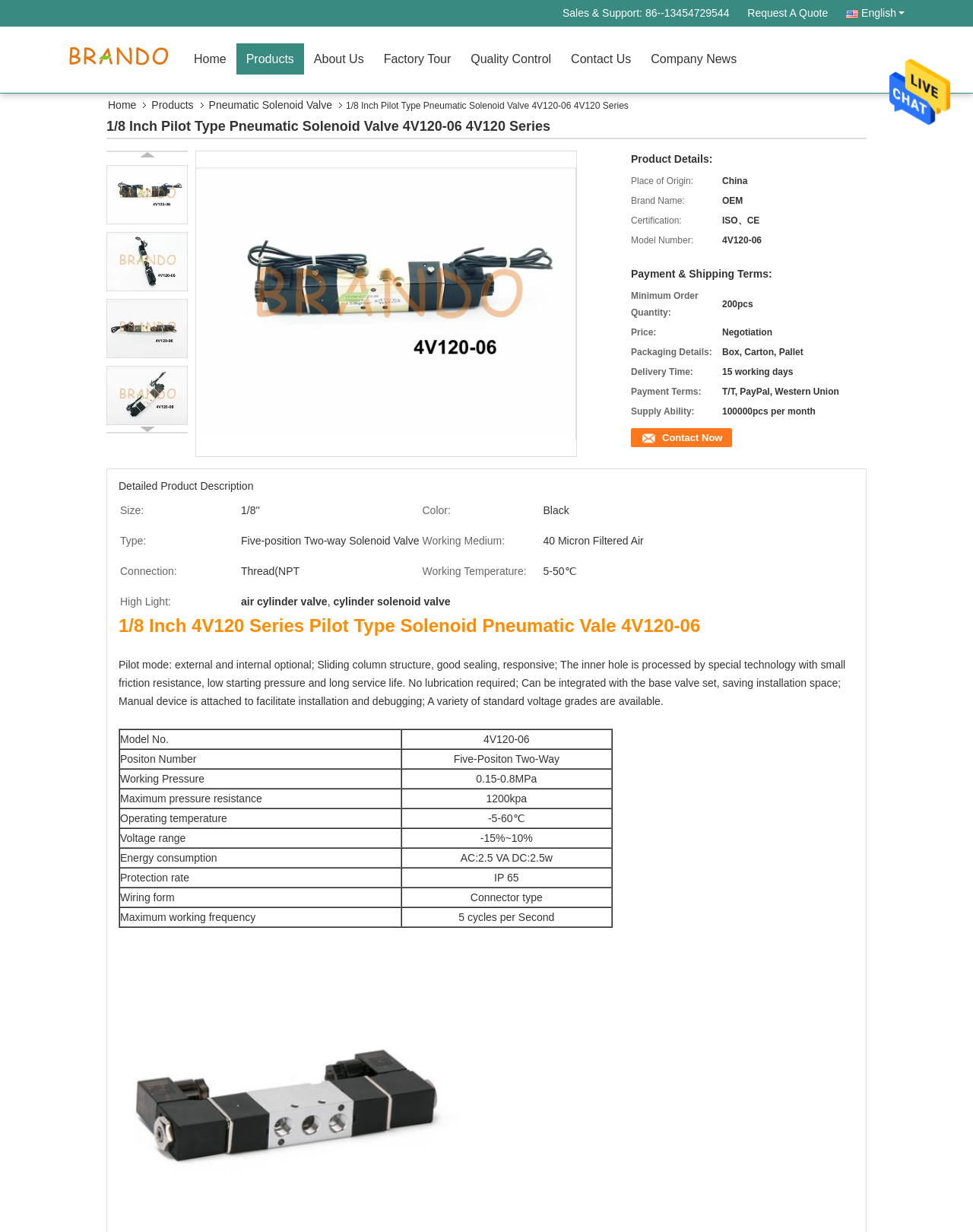Please give a concise answer to this question using a single word or phrase: 
What is the delivery time?

15 working days